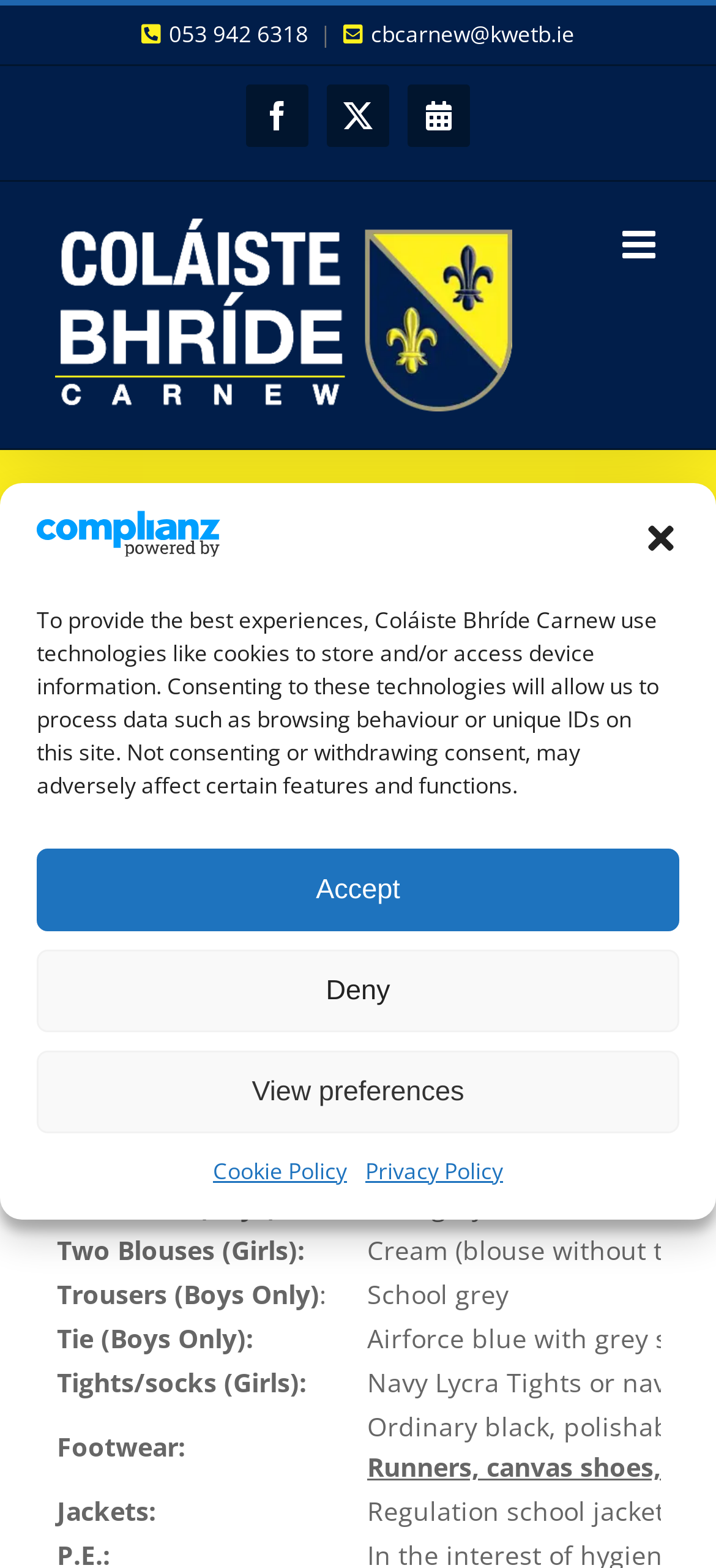Reply to the question below using a single word or brief phrase:
How many components are listed for the school uniform?

9